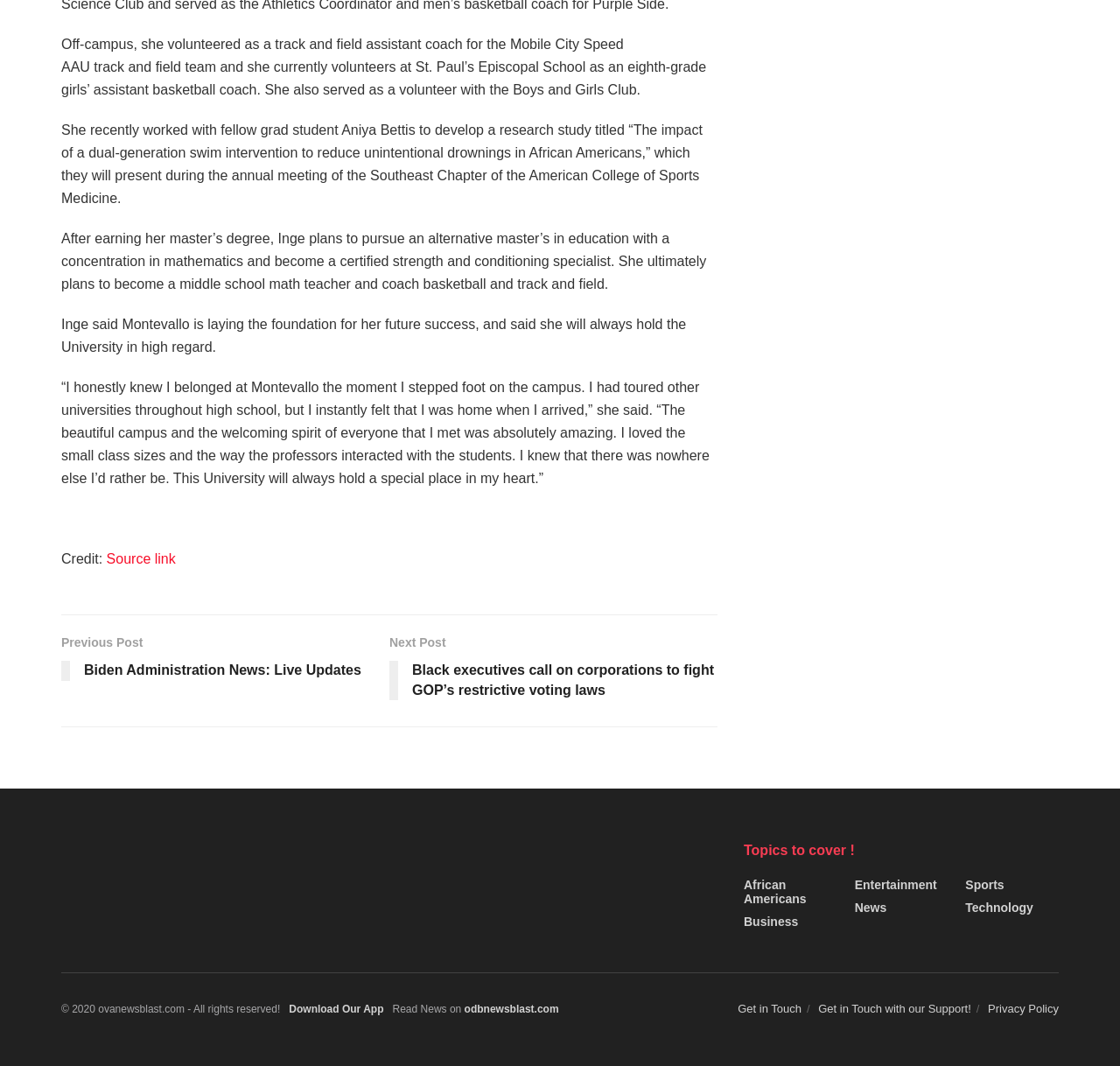Can you show the bounding box coordinates of the region to click on to complete the task described in the instruction: "Explore the 'African Americans' topic"?

[0.664, 0.824, 0.747, 0.85]